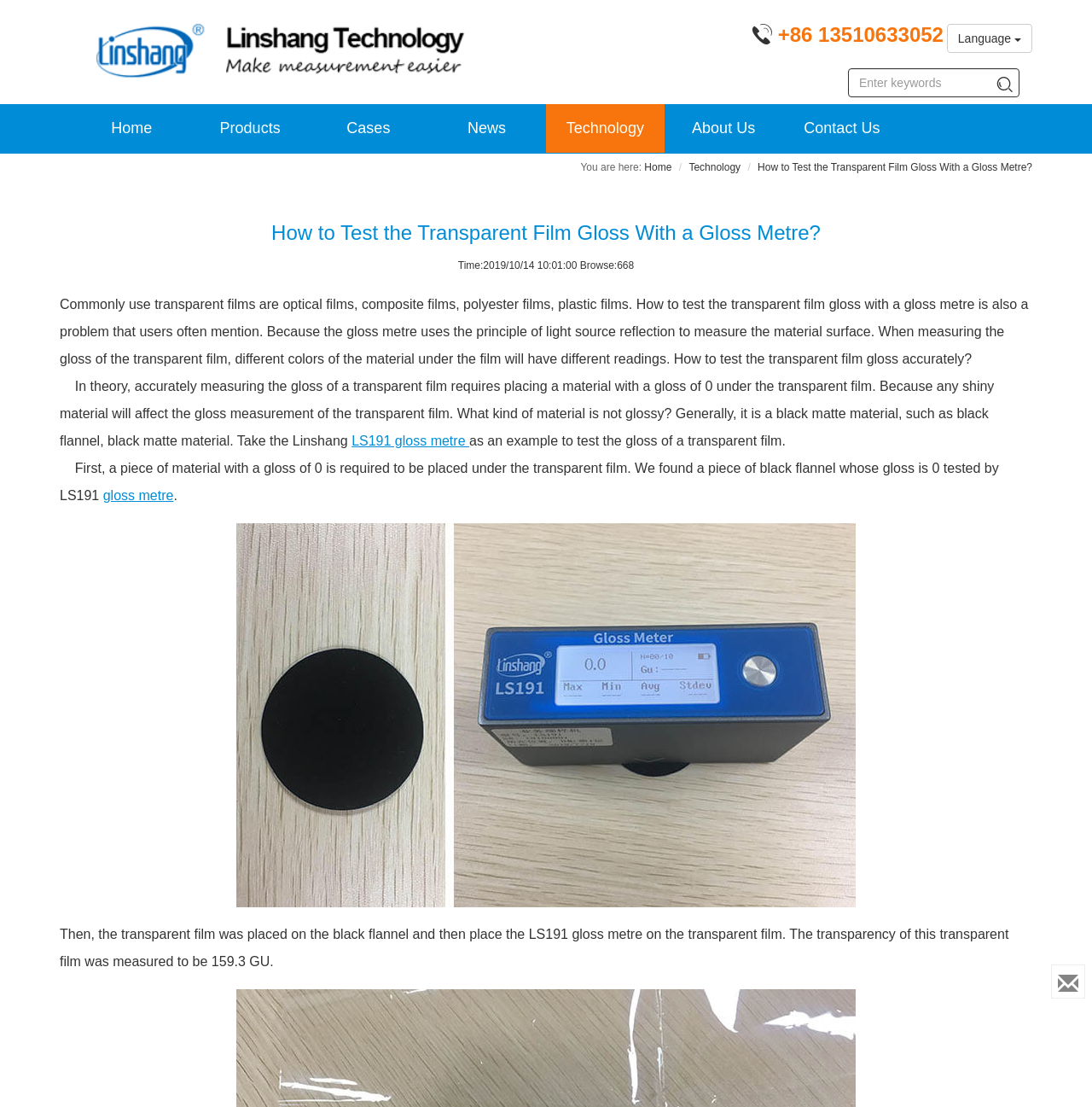What is the gloss value of the transparent film measured in the example?
Answer with a single word or phrase by referring to the visual content.

159.3 GU